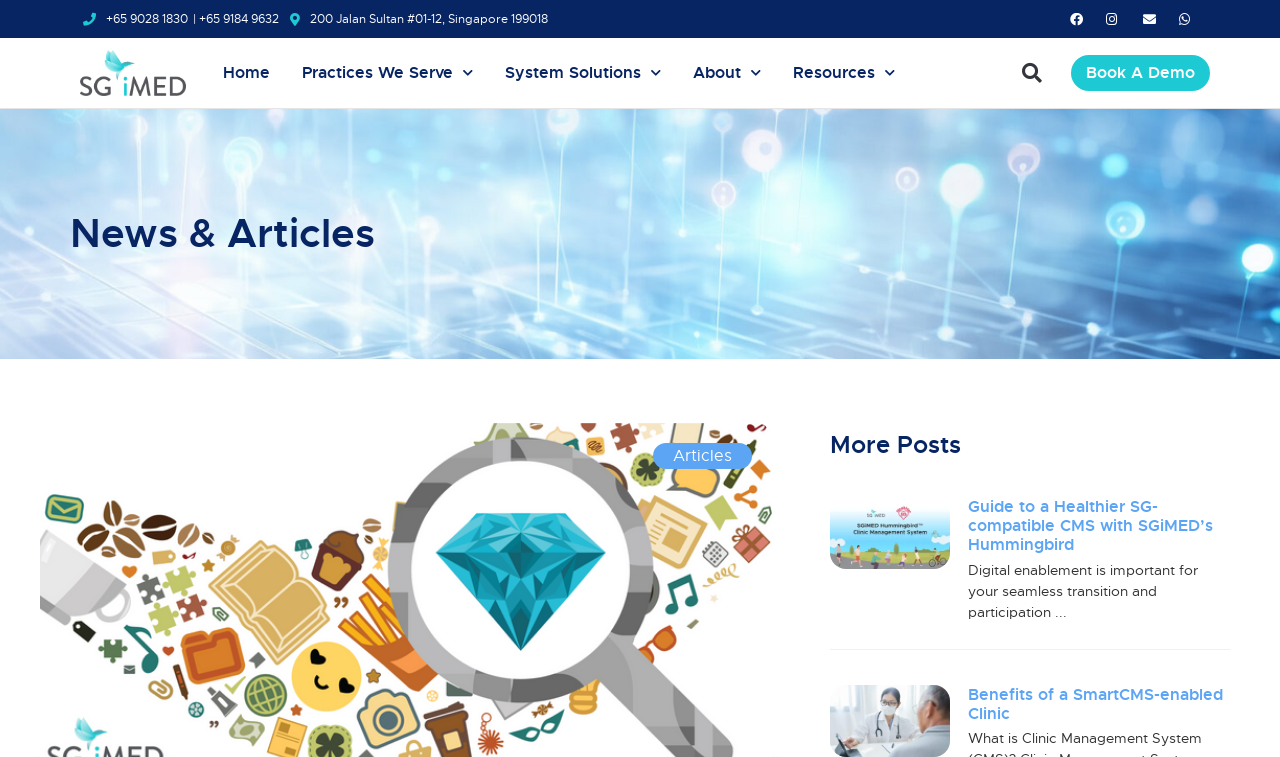Highlight the bounding box coordinates of the element you need to click to perform the following instruction: "Learn about the benefits of a SmartCMS-enabled Clinic."

[0.756, 0.903, 0.955, 0.956]